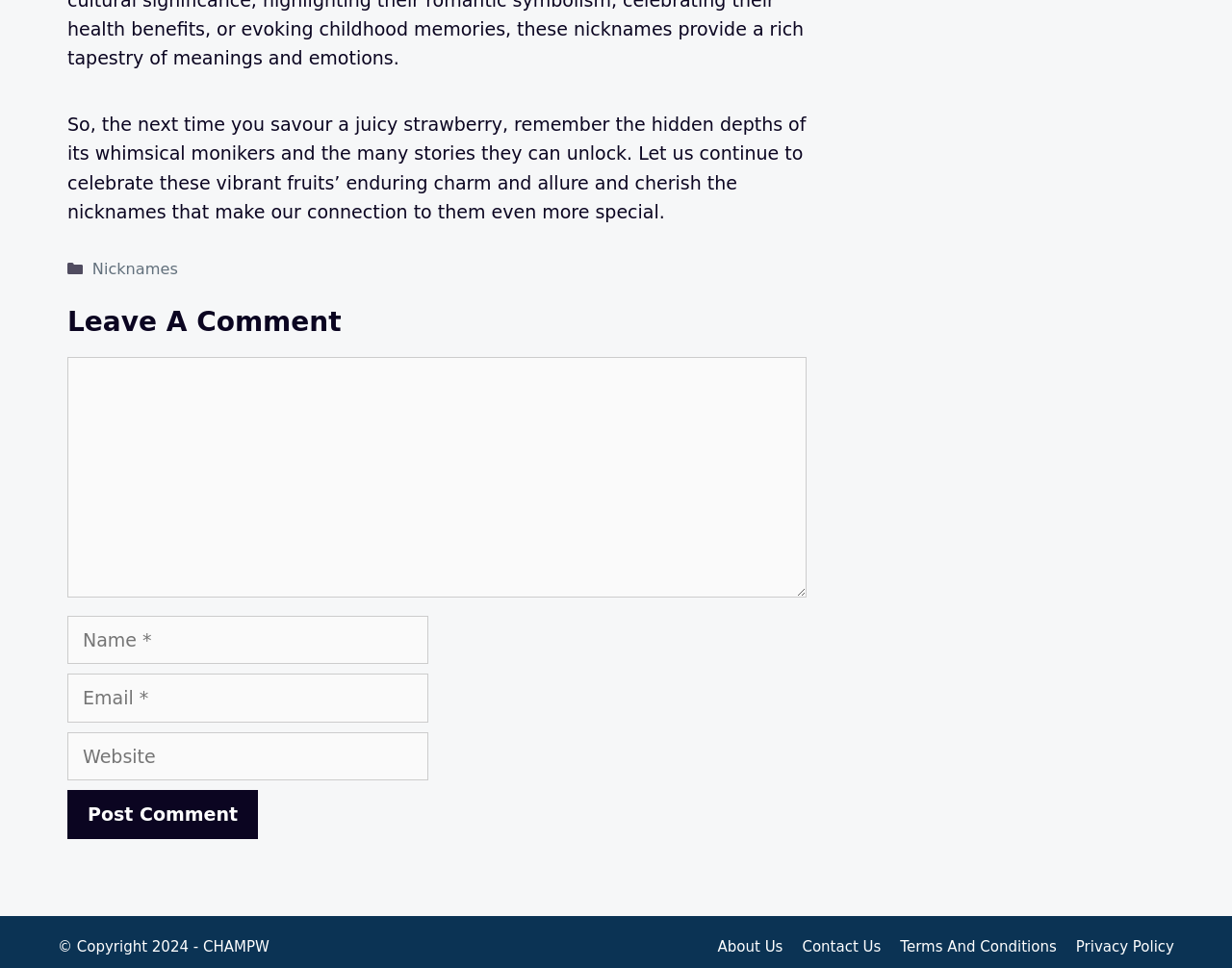Given the element description "Nicknames", identify the bounding box of the corresponding UI element.

[0.075, 0.268, 0.144, 0.287]